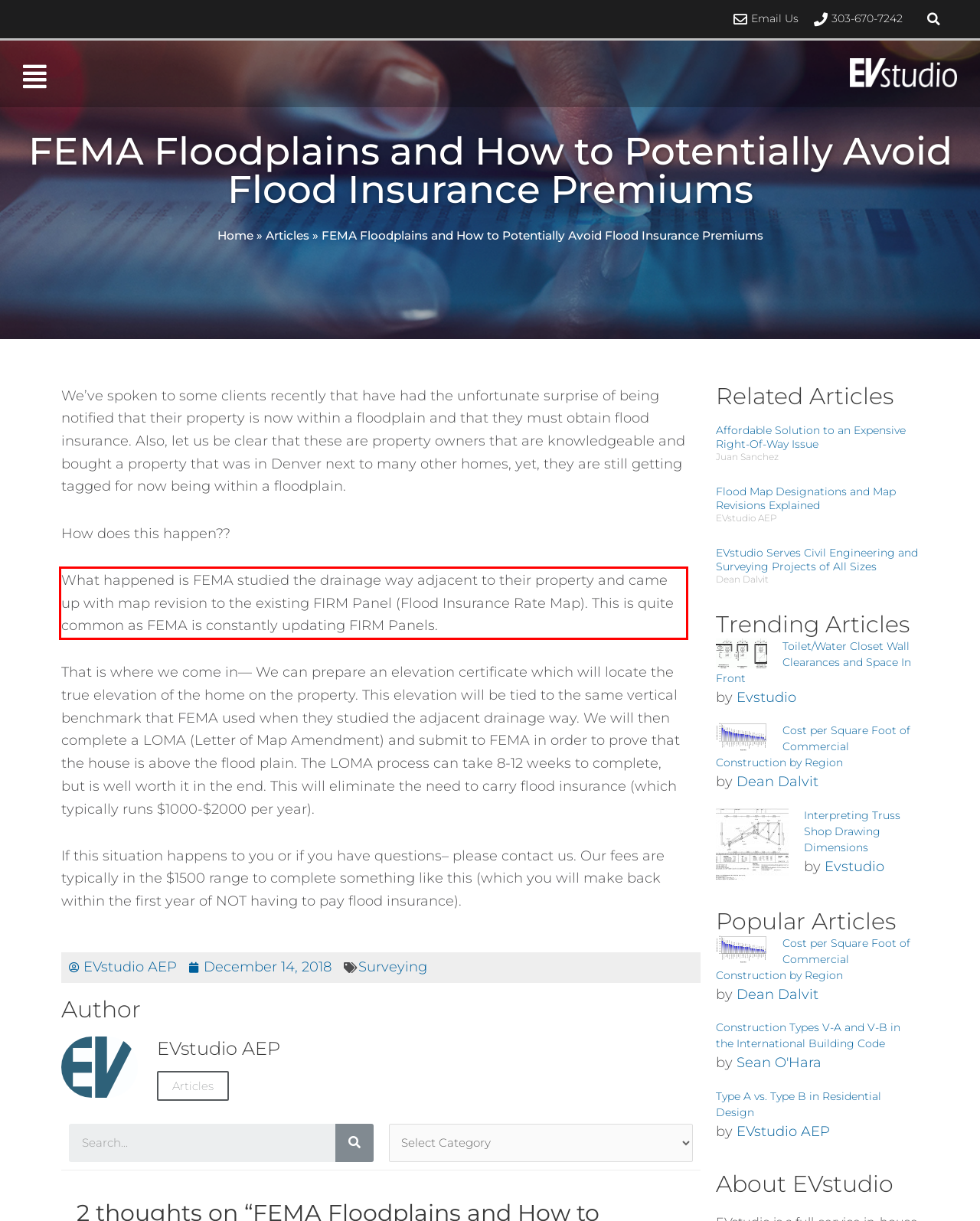Please perform OCR on the text within the red rectangle in the webpage screenshot and return the text content.

What happened is FEMA studied the drainage way adjacent to their property and came up with map revision to the existing FIRM Panel (Flood Insurance Rate Map). This is quite common as FEMA is constantly updating FIRM Panels.